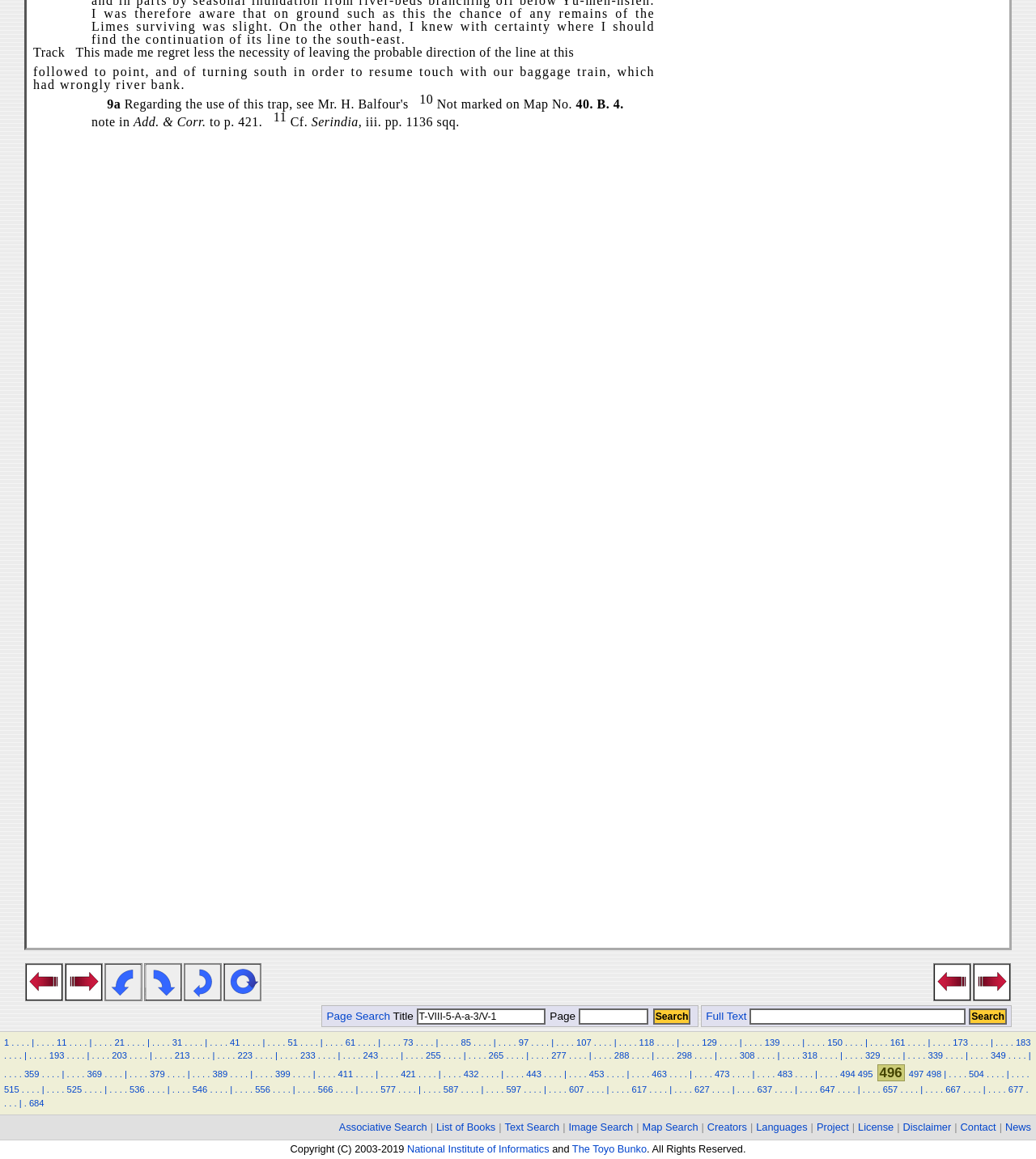Specify the bounding box coordinates of the area to click in order to execute this command: 'Click Previous'. The coordinates should consist of four float numbers ranging from 0 to 1, and should be formatted as [left, top, right, bottom].

[0.023, 0.83, 0.062, 0.864]